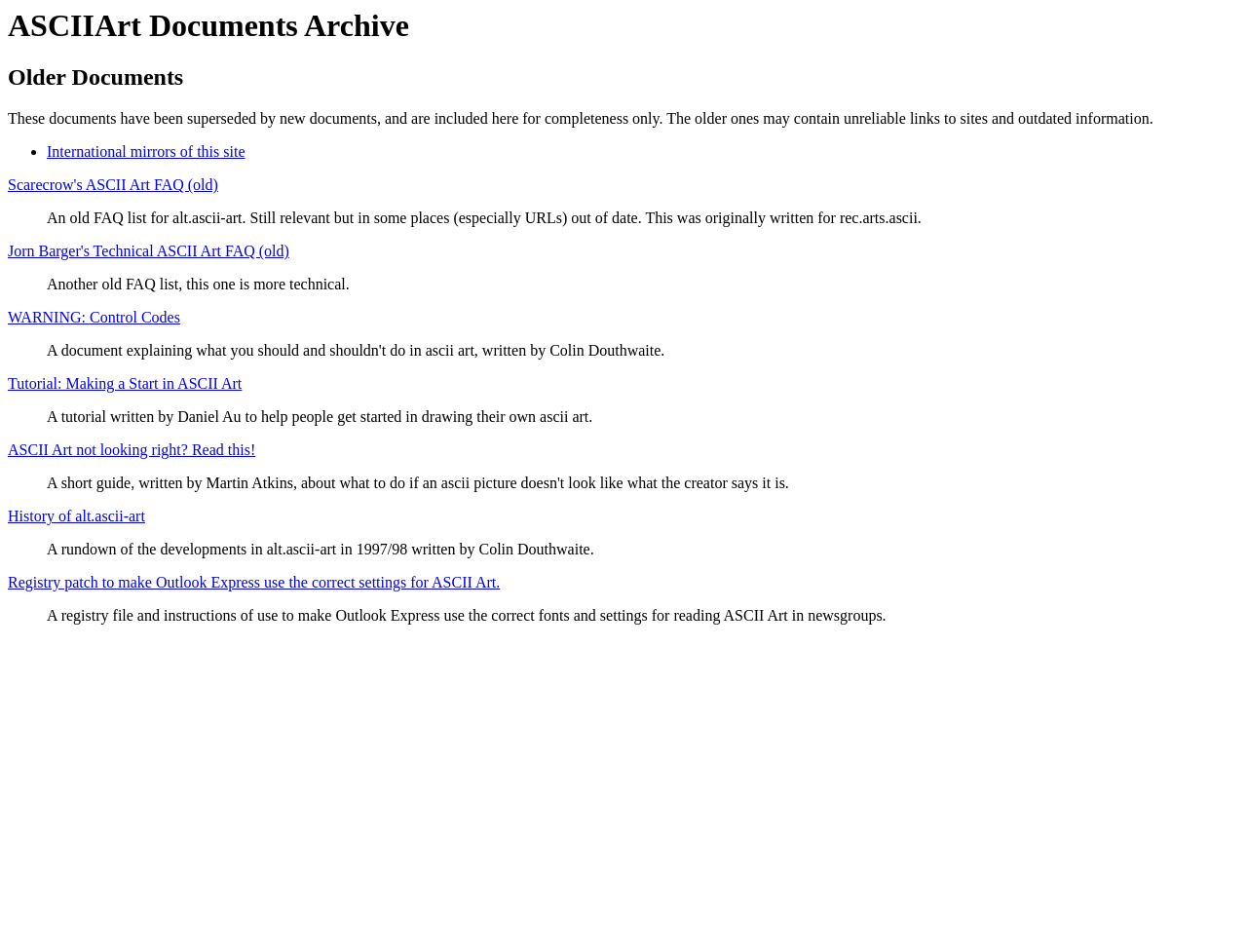Specify the bounding box coordinates of the region I need to click to perform the following instruction: "View History of alt.ascii-art". The coordinates must be four float numbers in the range of 0 to 1, i.e., [left, top, right, bottom].

[0.006, 0.534, 0.116, 0.551]